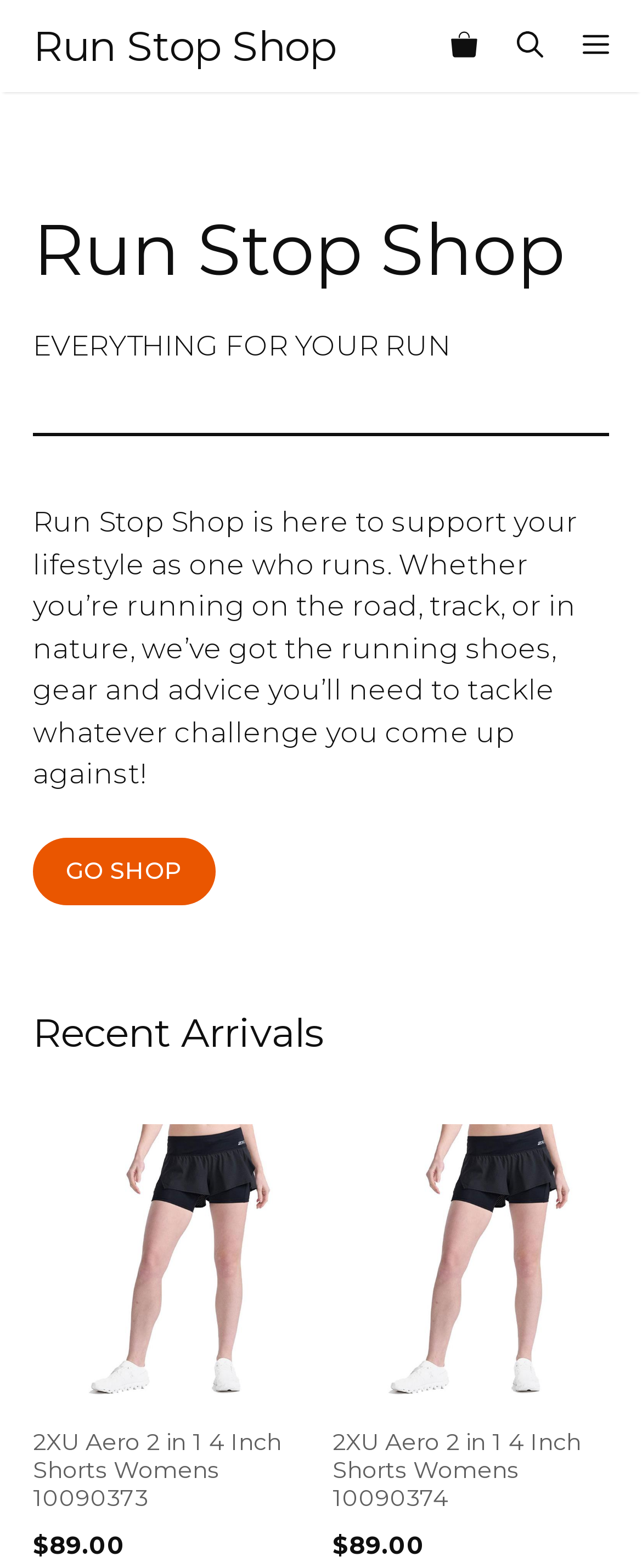What can be done by clicking the 'GO SHOP' button?
Give a single word or phrase answer based on the content of the image.

Start shopping